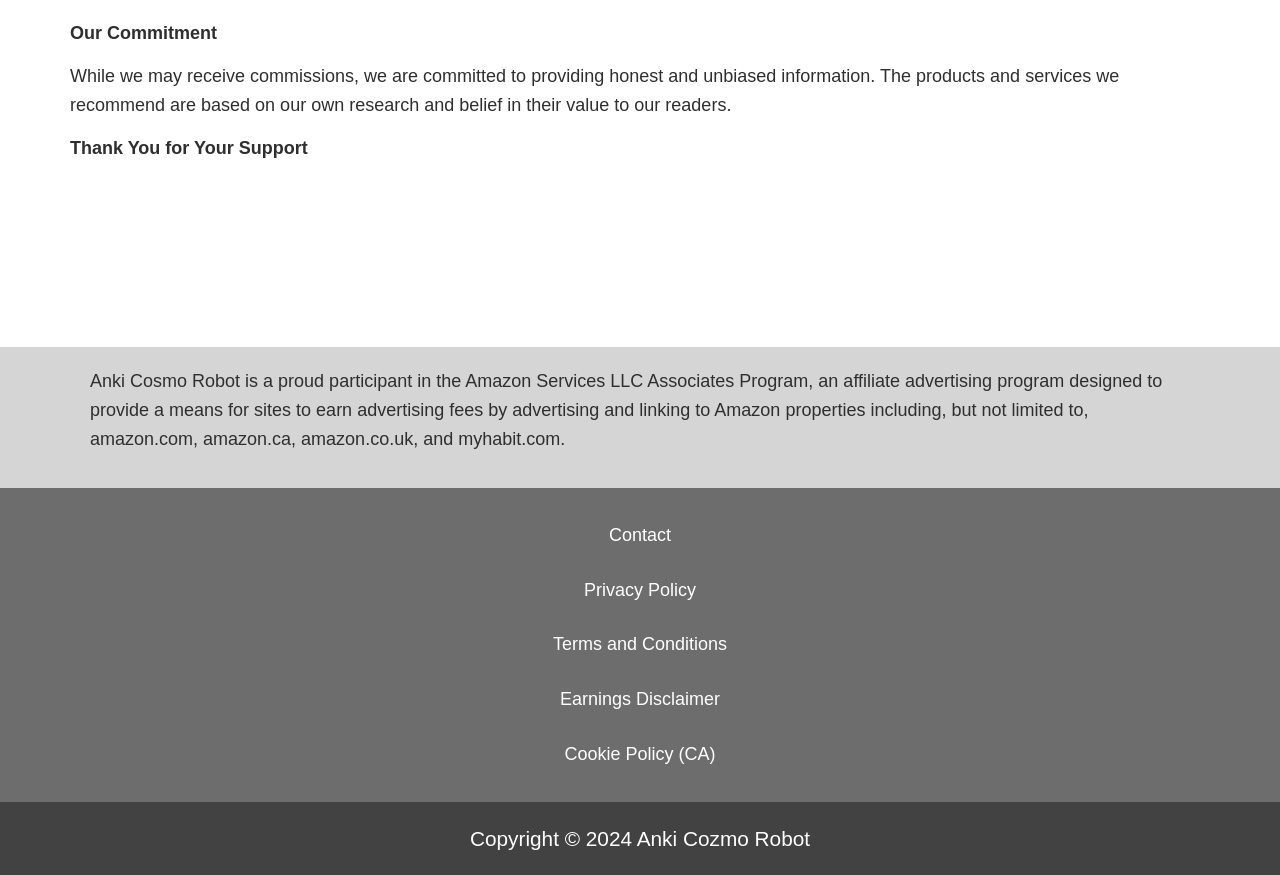What is the copyright year of the website?
Using the image, elaborate on the answer with as much detail as possible.

The copyright year of the website is 2024, as stated in the StaticText element with the text 'Copyright © 2024 Anki Cozmo Robot' at the bottom of the page.